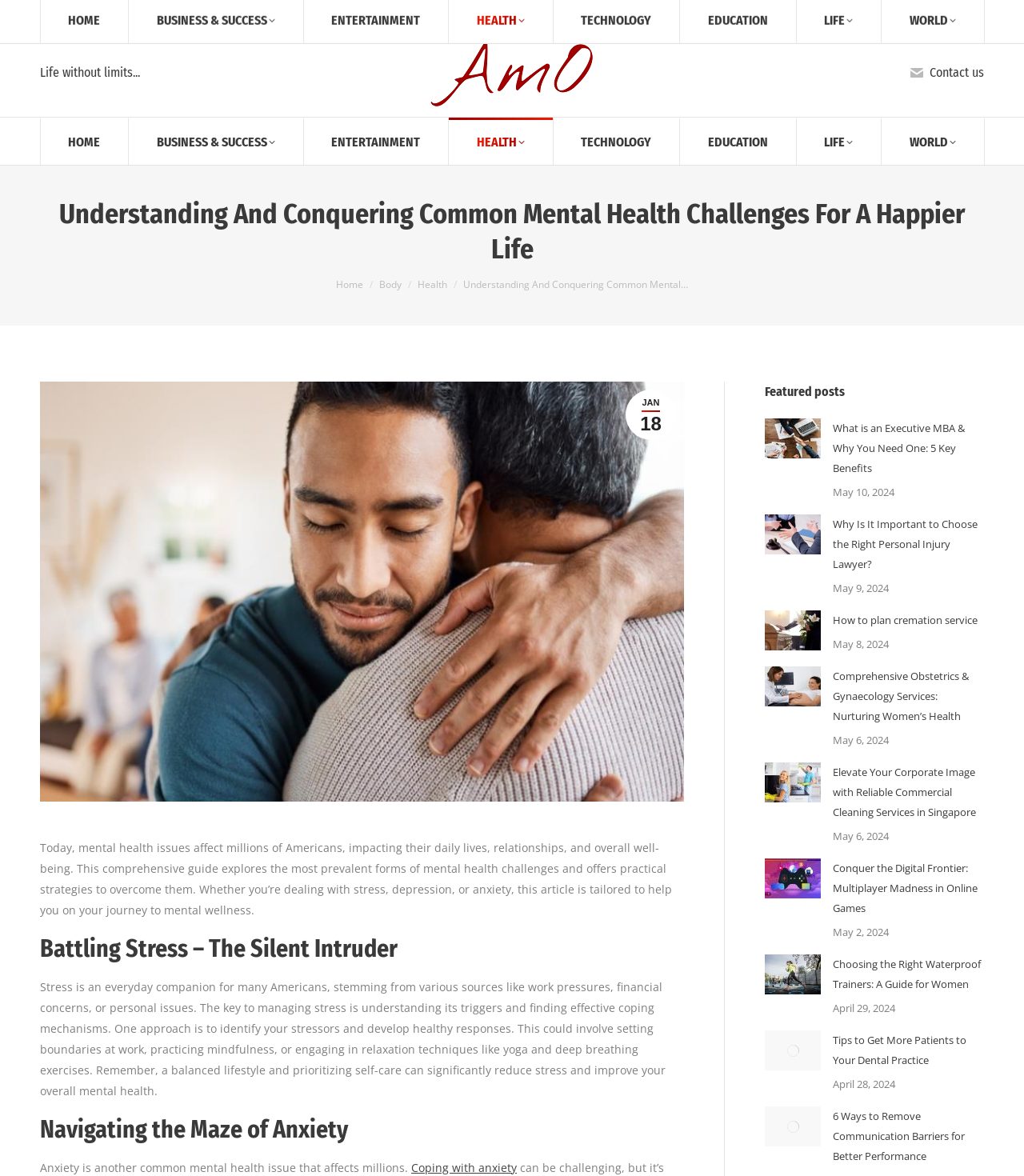How many featured posts are there?
Based on the screenshot, respond with a single word or phrase.

5